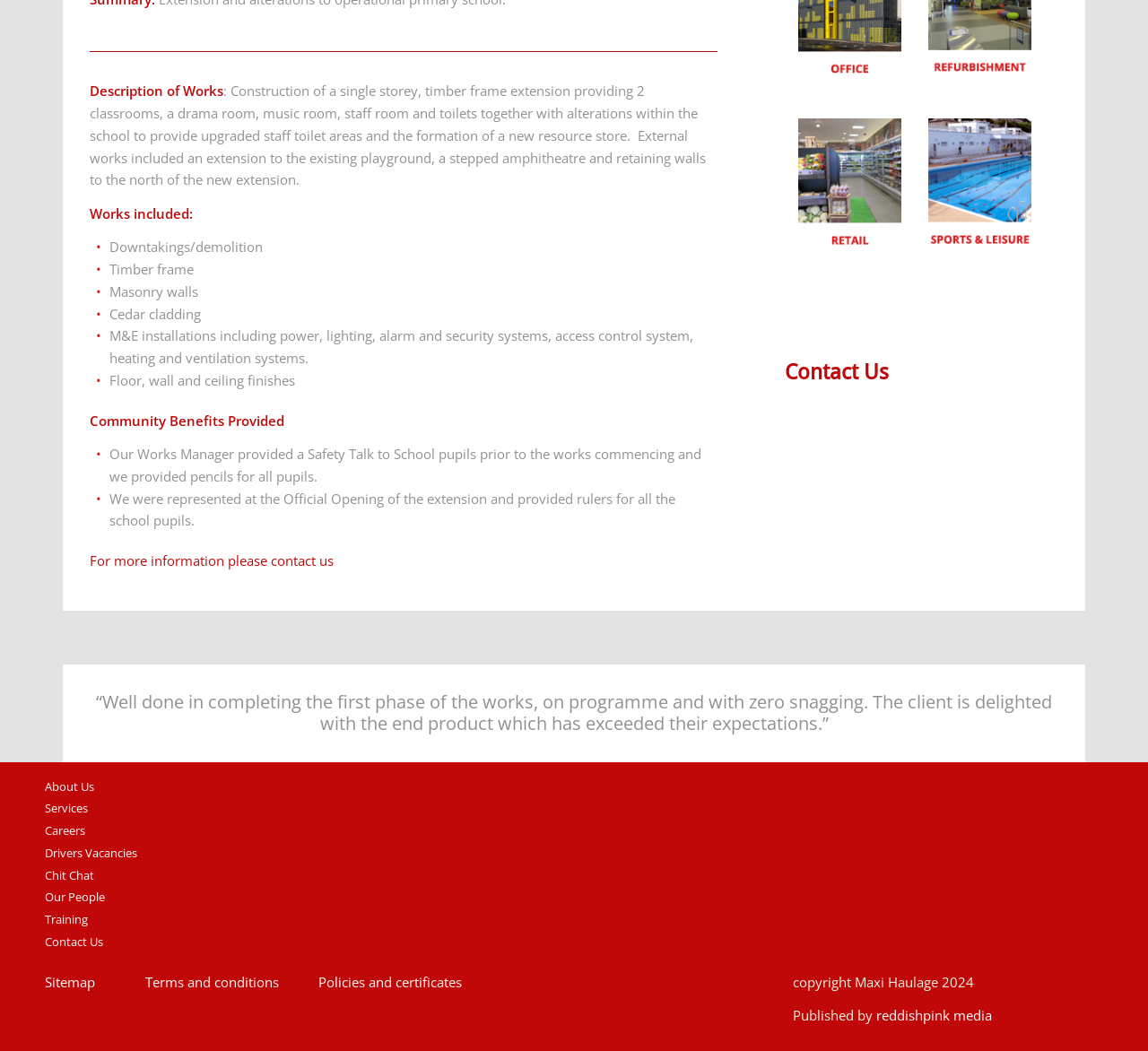Determine the bounding box coordinates of the clickable element to complete this instruction: "Check 'Contact Us'". Provide the coordinates in the format of four float numbers between 0 and 1, [left, top, right, bottom].

[0.684, 0.343, 0.91, 0.366]